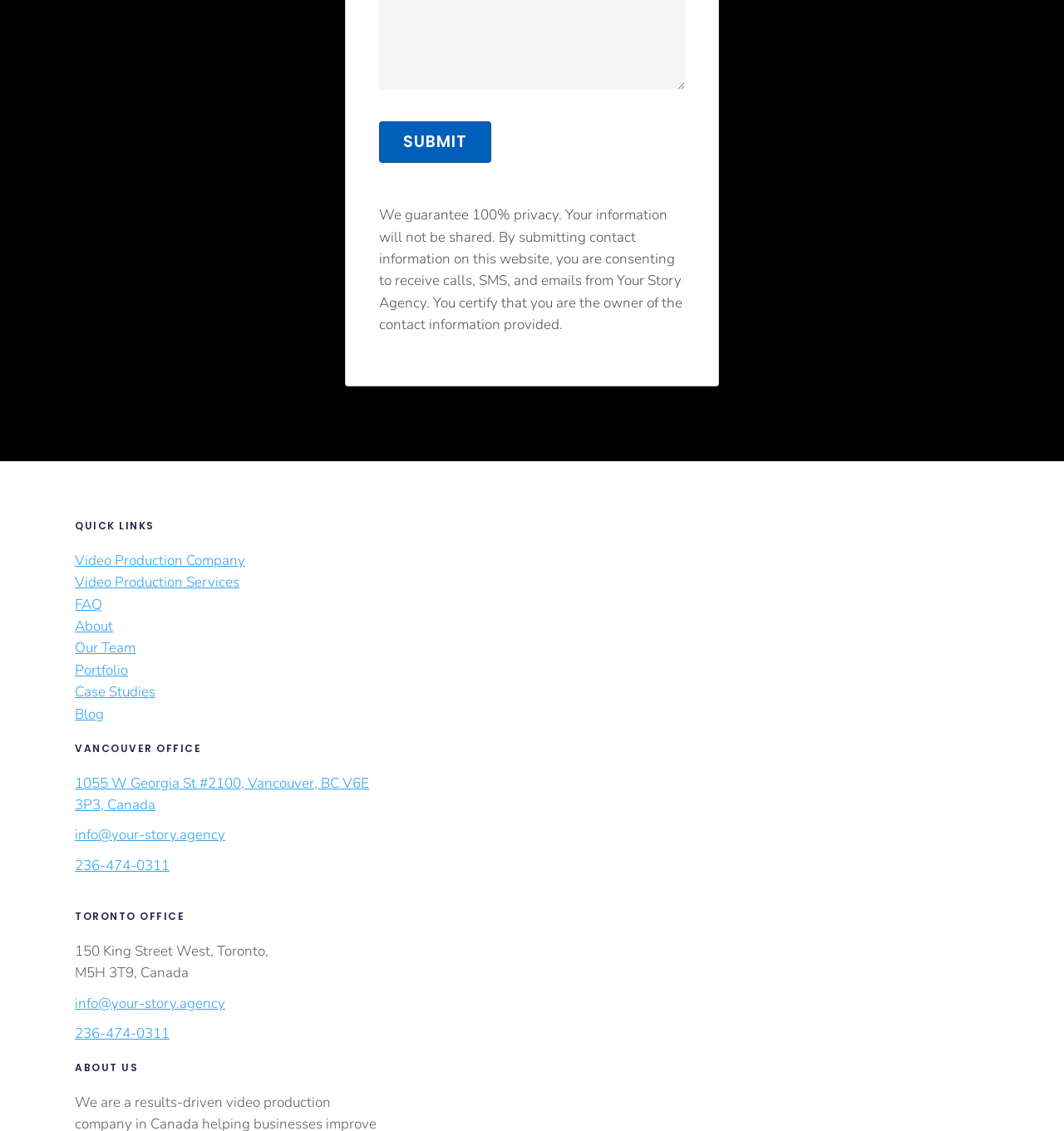Pinpoint the bounding box coordinates of the area that should be clicked to complete the following instruction: "Get the Vancouver office address". The coordinates must be given as four float numbers between 0 and 1, i.e., [left, top, right, bottom].

[0.07, 0.684, 0.347, 0.72]